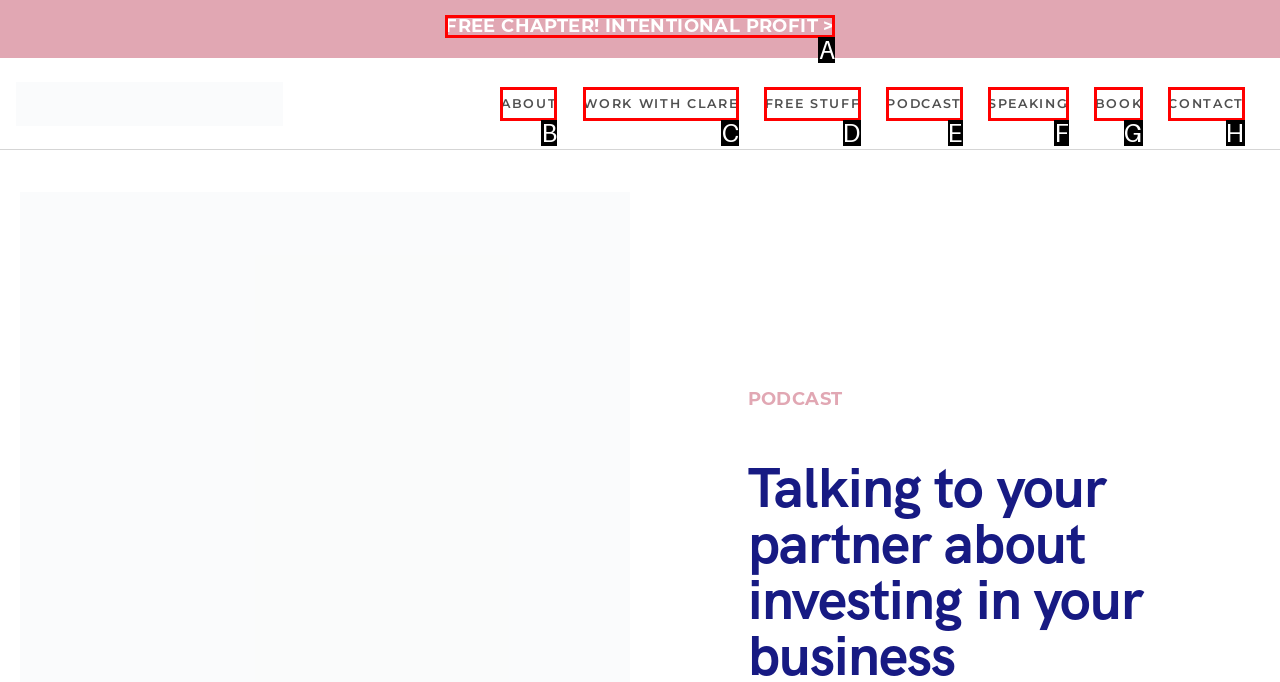Identify the HTML element I need to click to complete this task: Learn more about Clare Wood Provide the option's letter from the available choices.

B